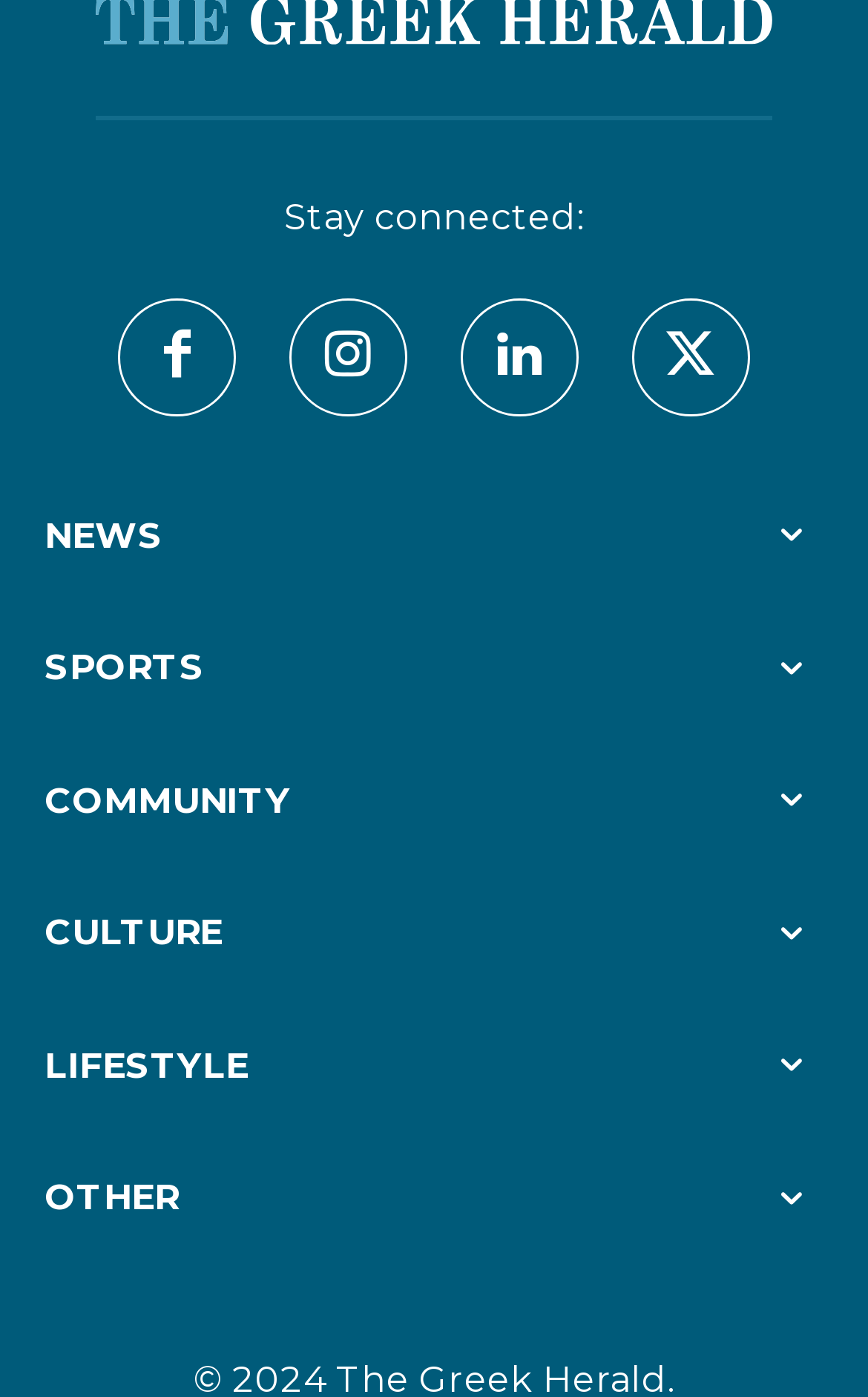Determine the bounding box coordinates of the target area to click to execute the following instruction: "Go to SPORTS section."

[0.051, 0.462, 0.949, 0.493]